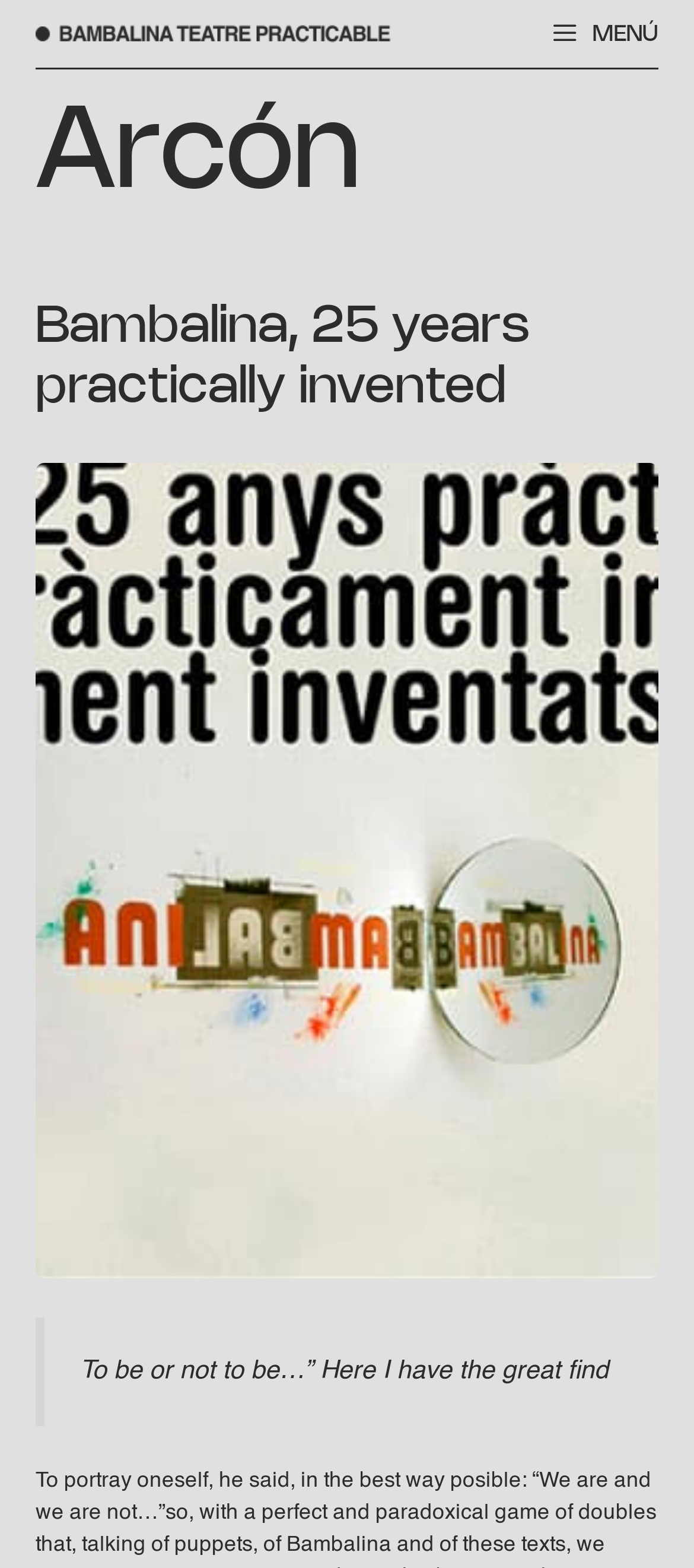Please provide a brief answer to the following inquiry using a single word or phrase:
What is the purpose of the button?

Toggle menu